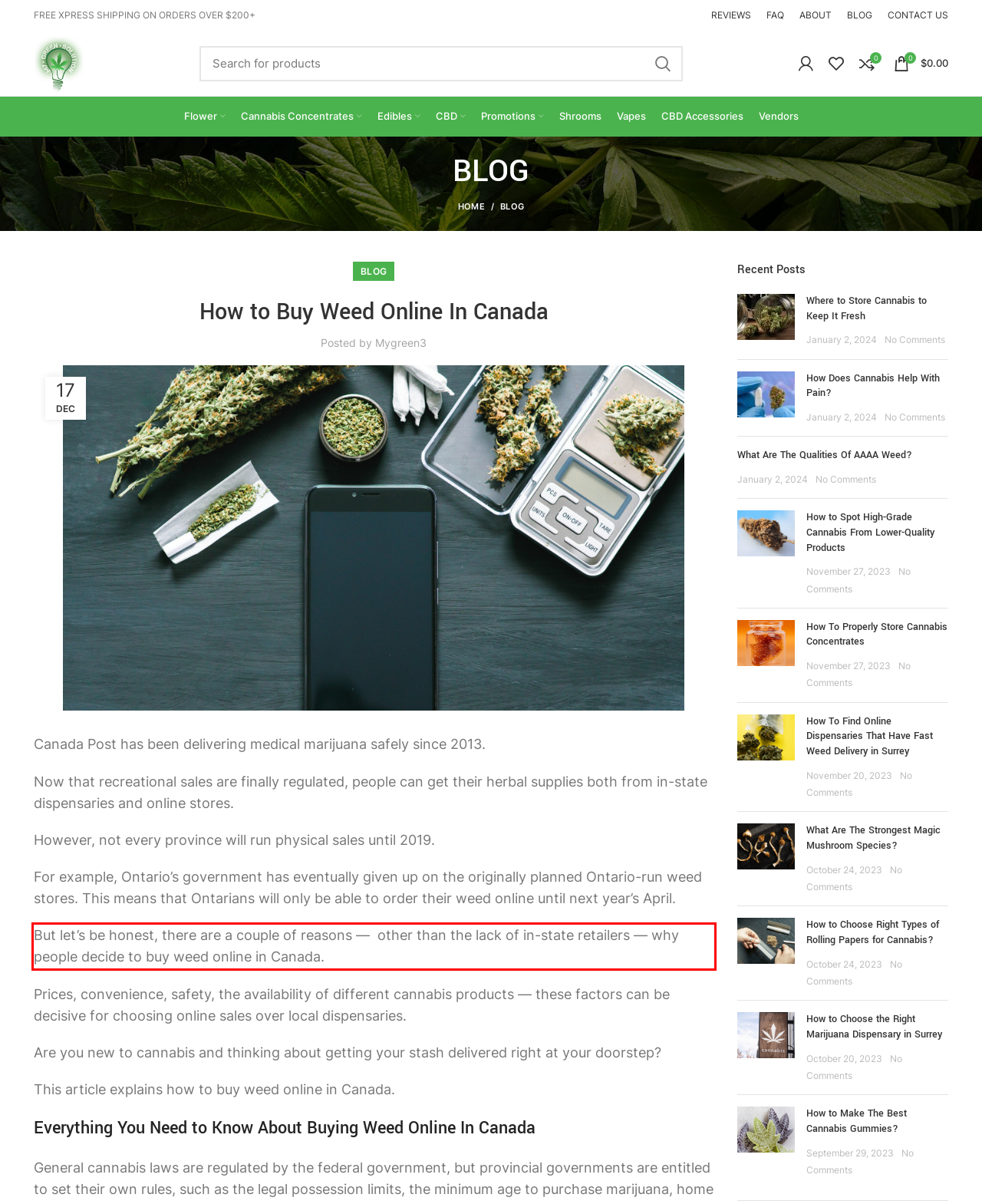Please examine the webpage screenshot containing a red bounding box and use OCR to recognize and output the text inside the red bounding box.

But let’s be honest, there are a couple of reasons — other than the lack of in-state retailers — why people decide to buy weed online in Canada.